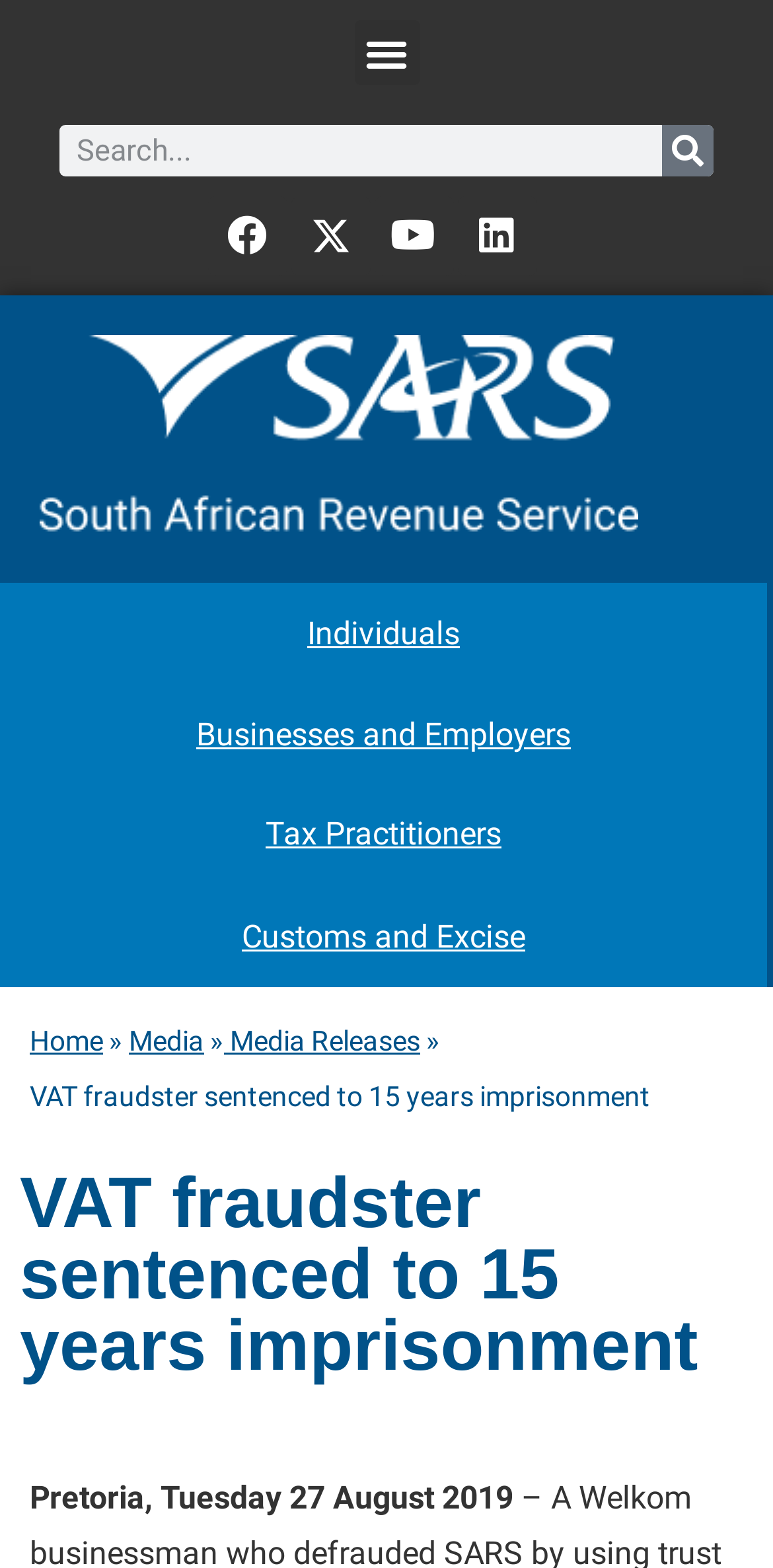Answer in one word or a short phrase: 
What is the topic of the news article?

VAT fraudster sentenced to prison